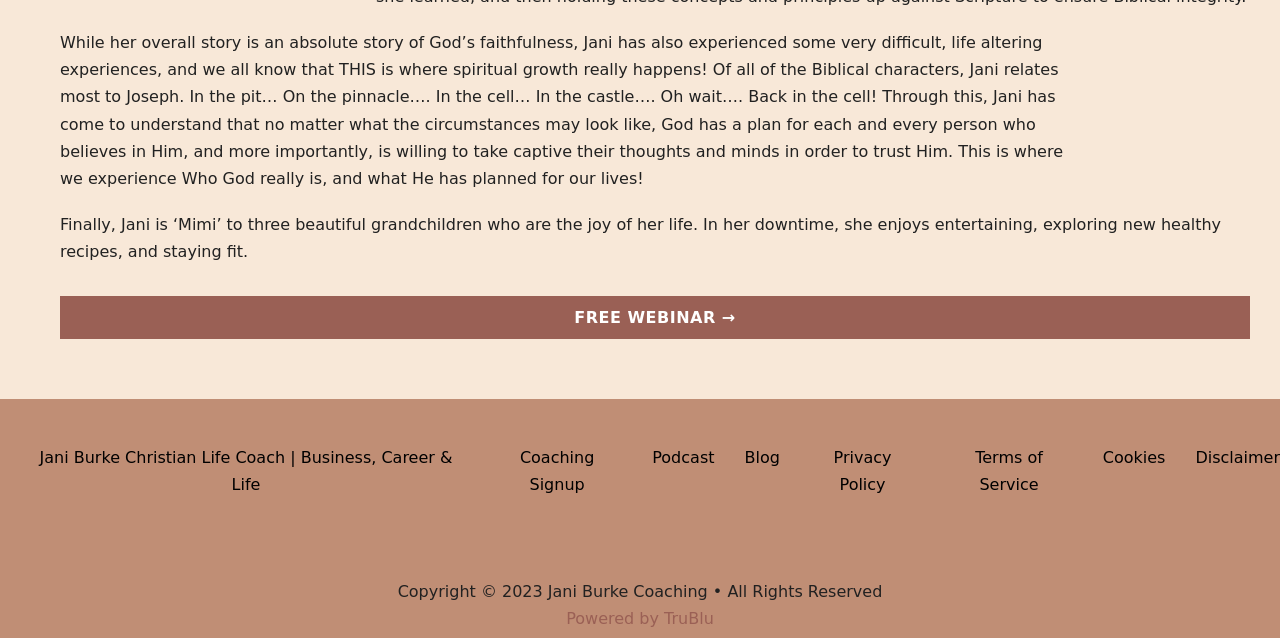Using the details from the image, please elaborate on the following question: What is the theme of Jani's story?

The text 'While her overall story is an absolute story of God’s faithfulness...' suggests that the theme of Jani's story is God's faithfulness.